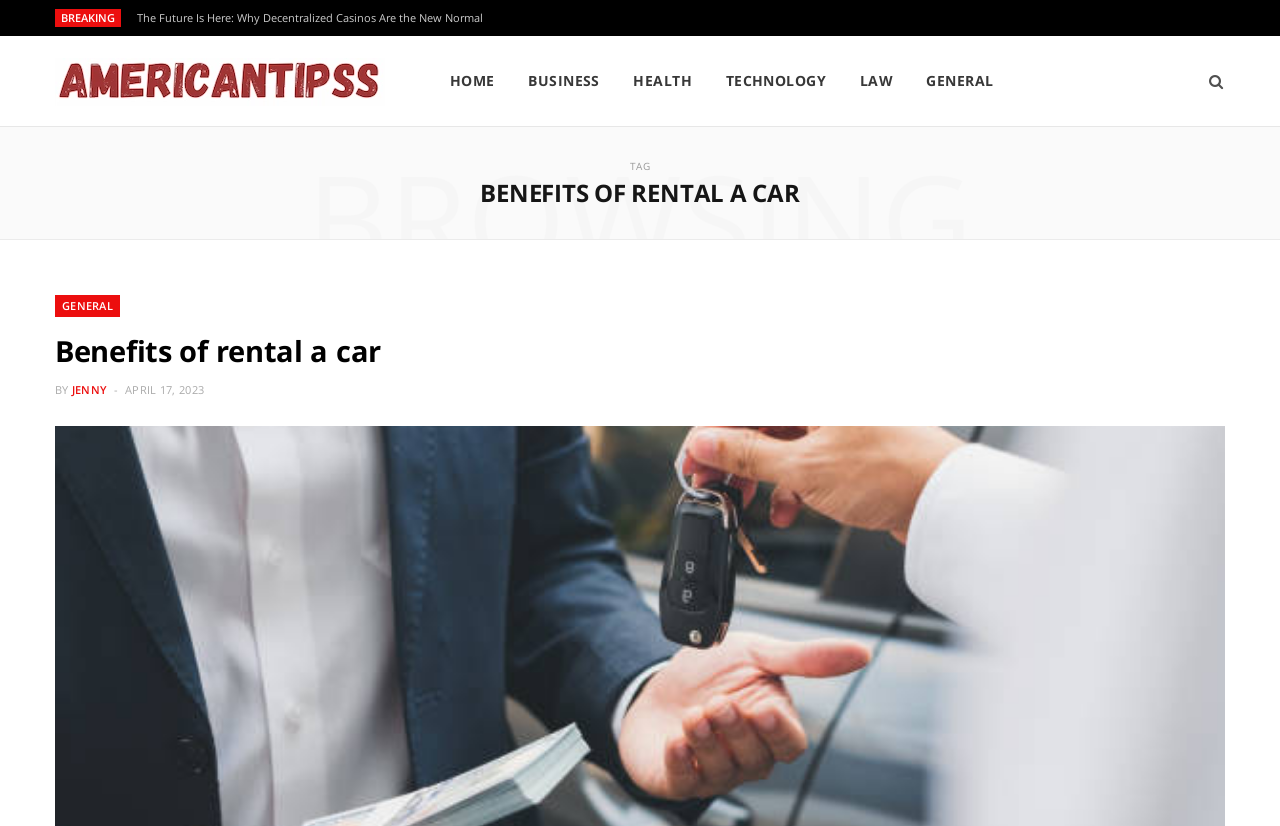Using floating point numbers between 0 and 1, provide the bounding box coordinates in the format (top-left x, top-left y, bottom-right x, bottom-right y). Locate the UI element described here: Benefits of rental a car

[0.043, 0.401, 0.298, 0.448]